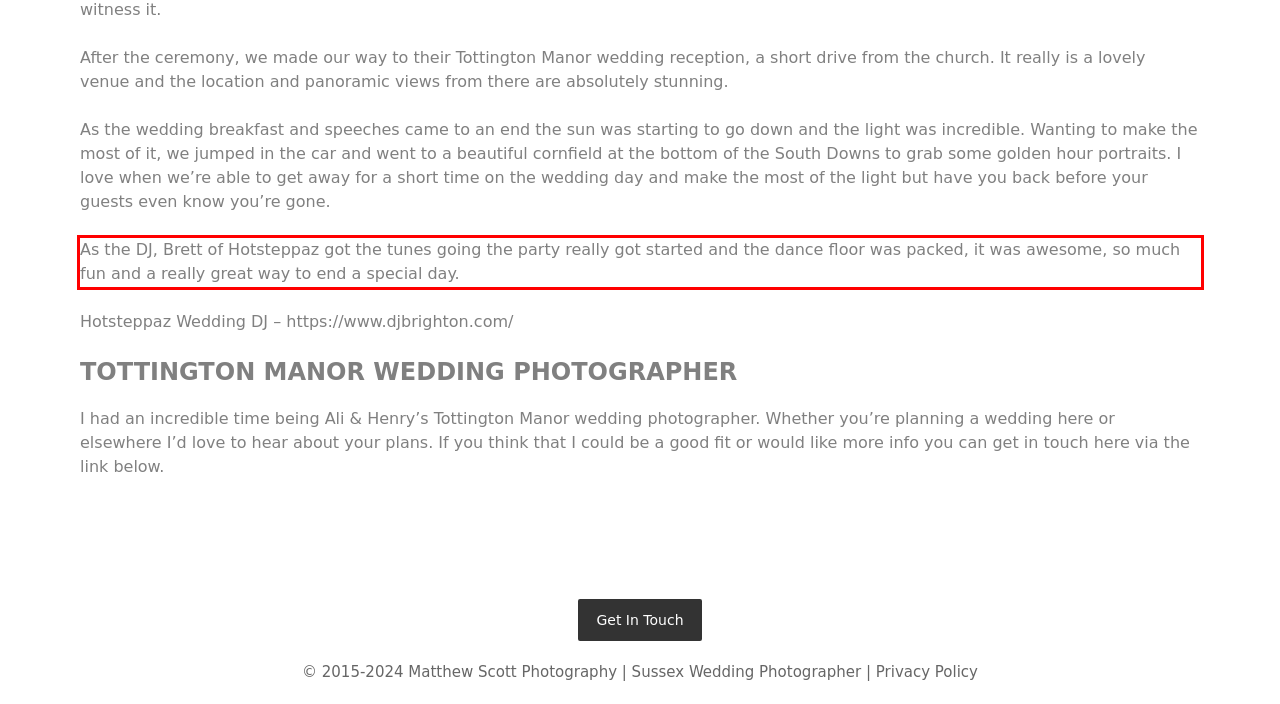Analyze the screenshot of the webpage and extract the text from the UI element that is inside the red bounding box.

As the DJ, Brett of Hotsteppaz got the tunes going the party really got started and the dance floor was packed, it was awesome, so much fun and a really great way to end a special day.